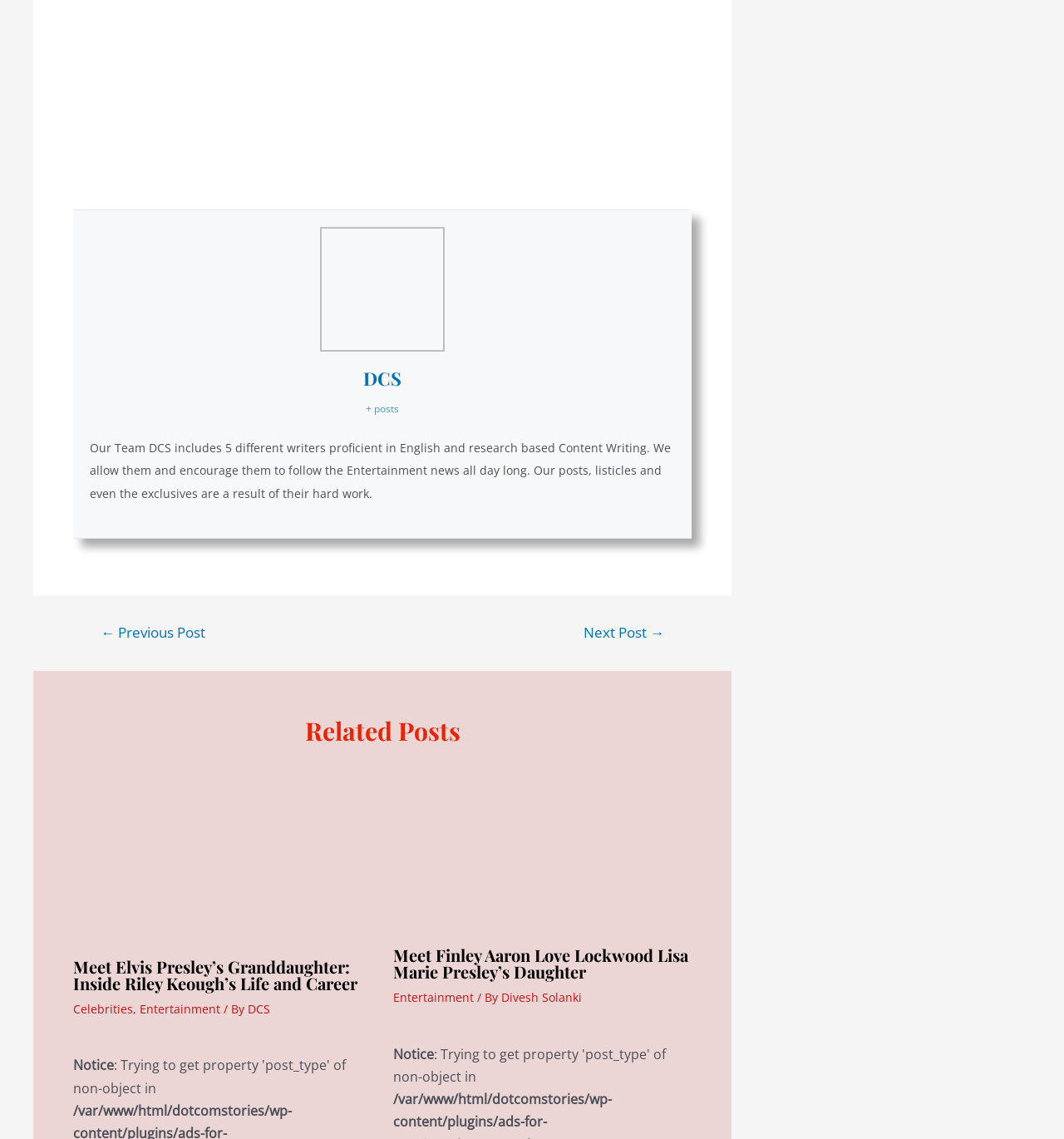Please answer the following question as detailed as possible based on the image: 
What is the navigation option below the post?

The webpage has a navigation section with links '← Previous Post' and 'Next Post →' which suggests that the navigation options below the post are Previous Post and Next Post.